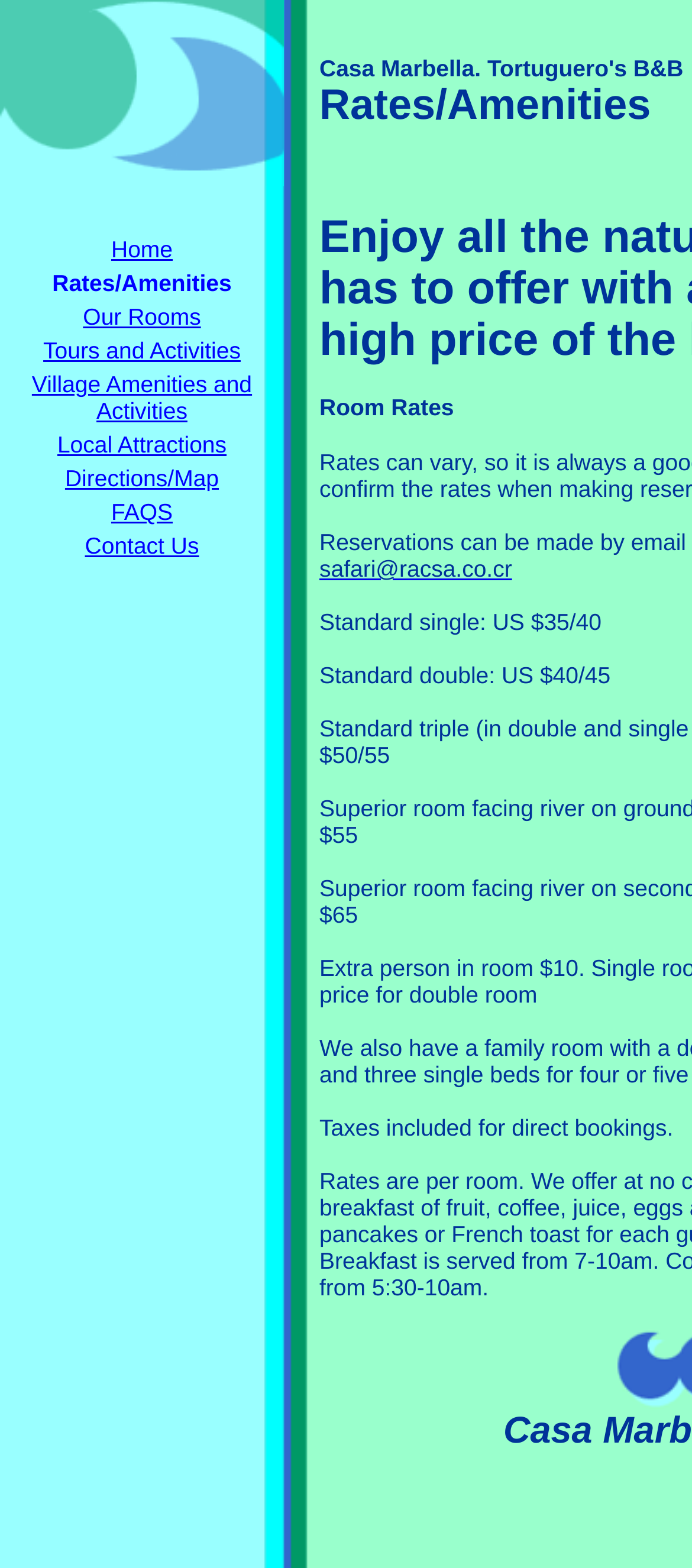Determine the bounding box coordinates of the region that needs to be clicked to achieve the task: "Go to Our Rooms".

[0.12, 0.194, 0.29, 0.21]